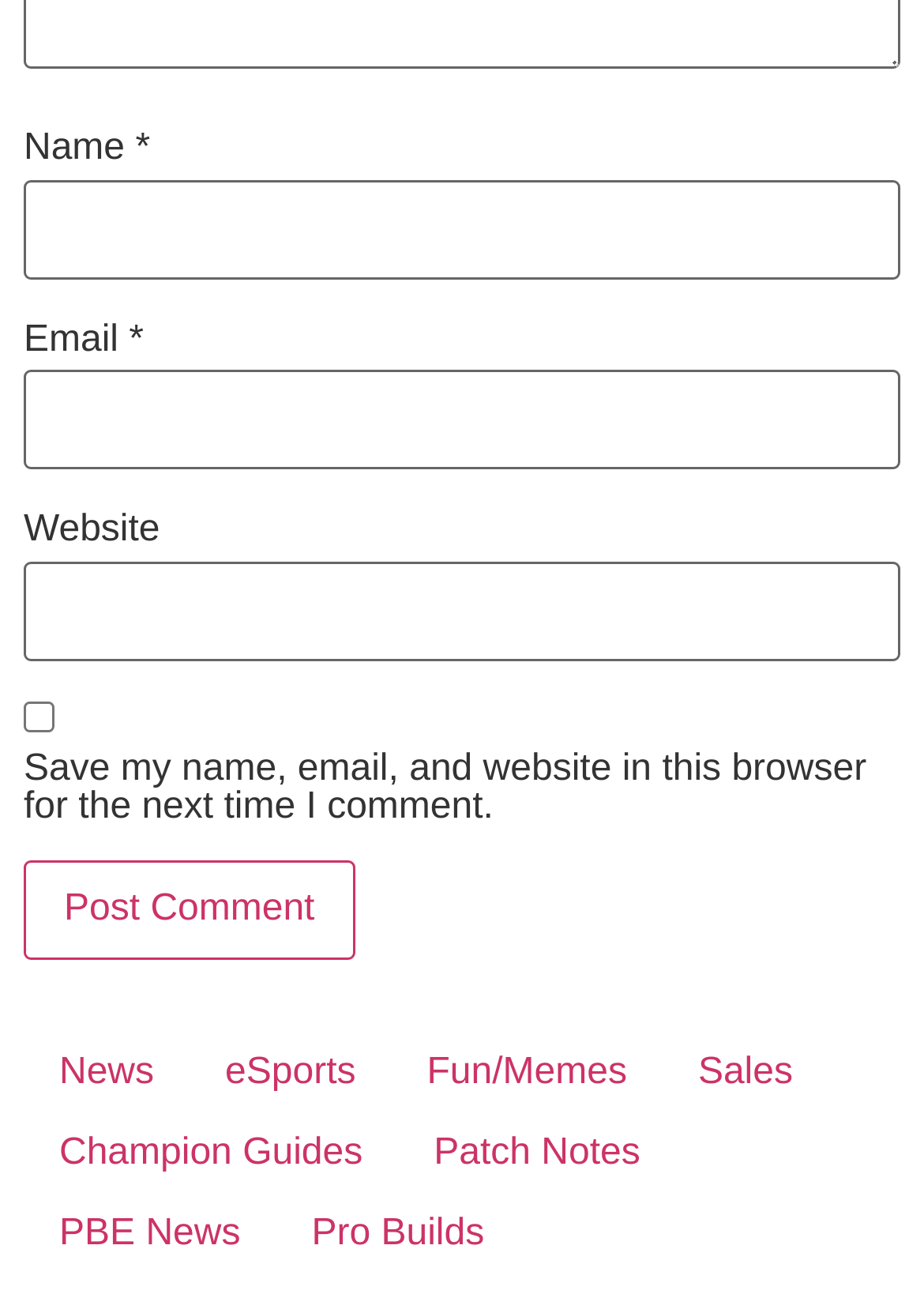Find the bounding box coordinates of the clickable area required to complete the following action: "Check the Save my name checkbox".

[0.026, 0.534, 0.059, 0.558]